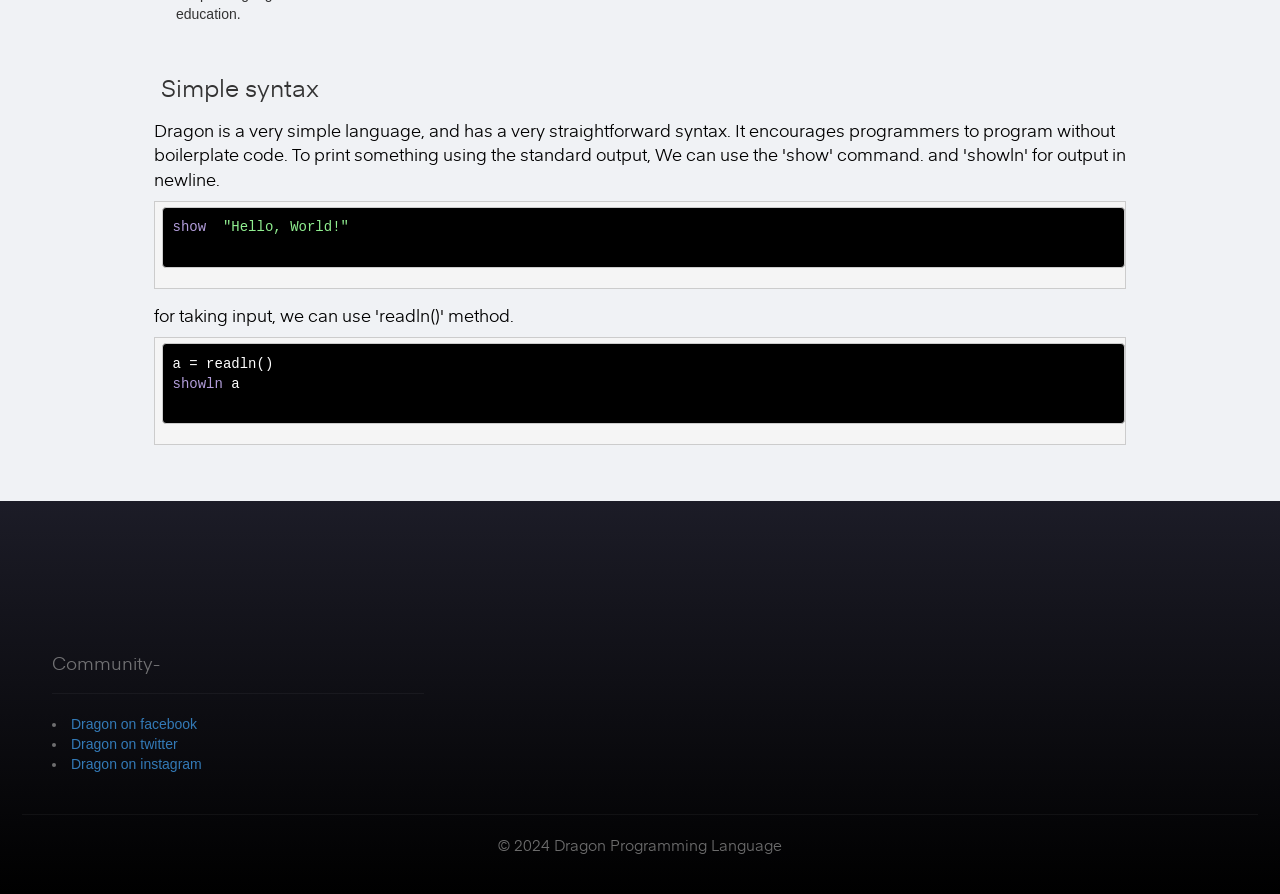Using the details from the image, please elaborate on the following question: What is the copyright year of the webpage?

The copyright year of the webpage can be found in the footer section, where it is written '© 2024 Dragon Programming Language'.